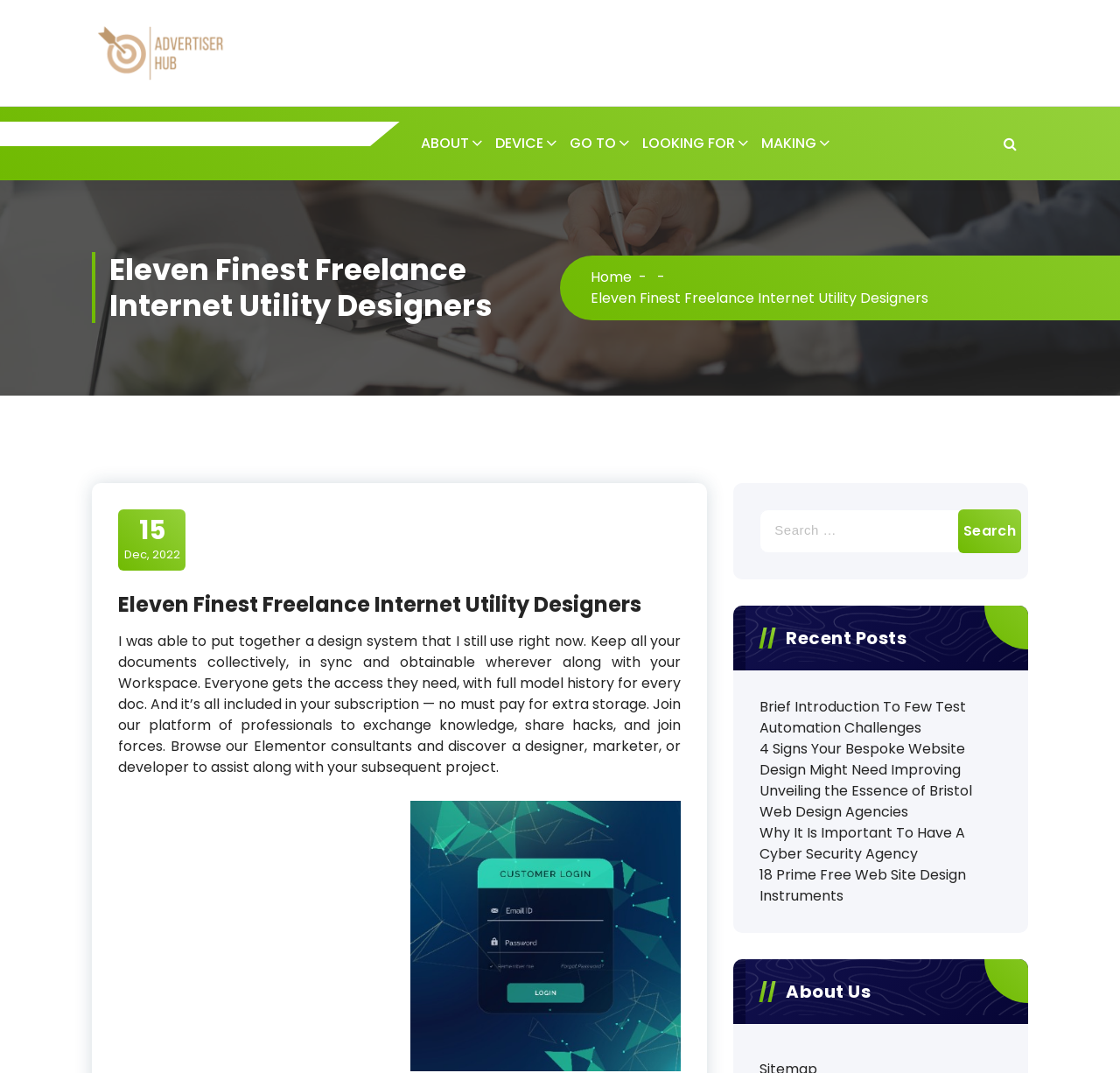Determine the bounding box coordinates of the area to click in order to meet this instruction: "View the 'Eleven Finest Freelance Internet Utility Designers' article".

[0.082, 0.235, 0.5, 0.301]